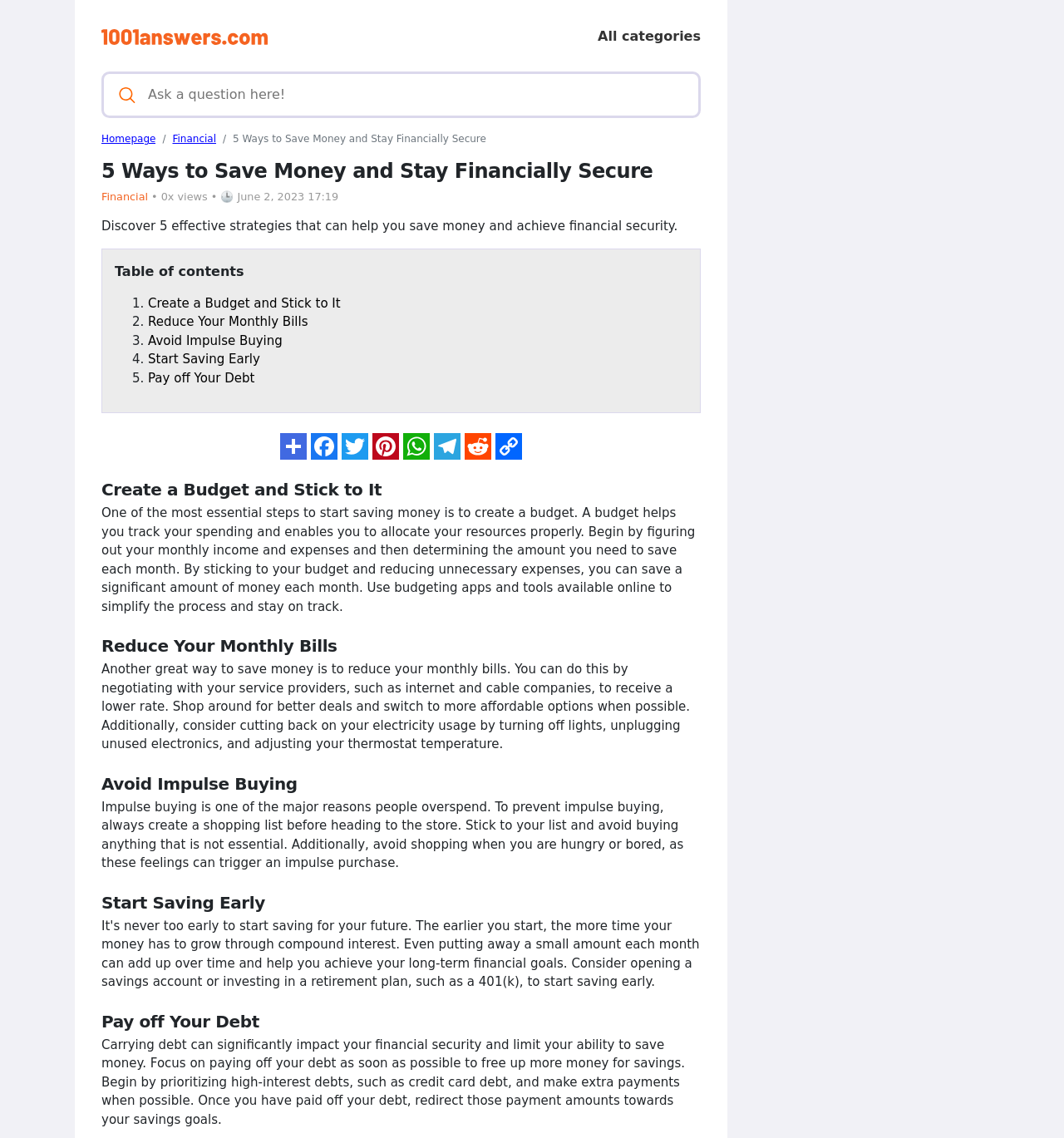Determine the coordinates of the bounding box for the clickable area needed to execute this instruction: "Ask a question here!".

[0.131, 0.067, 0.654, 0.099]